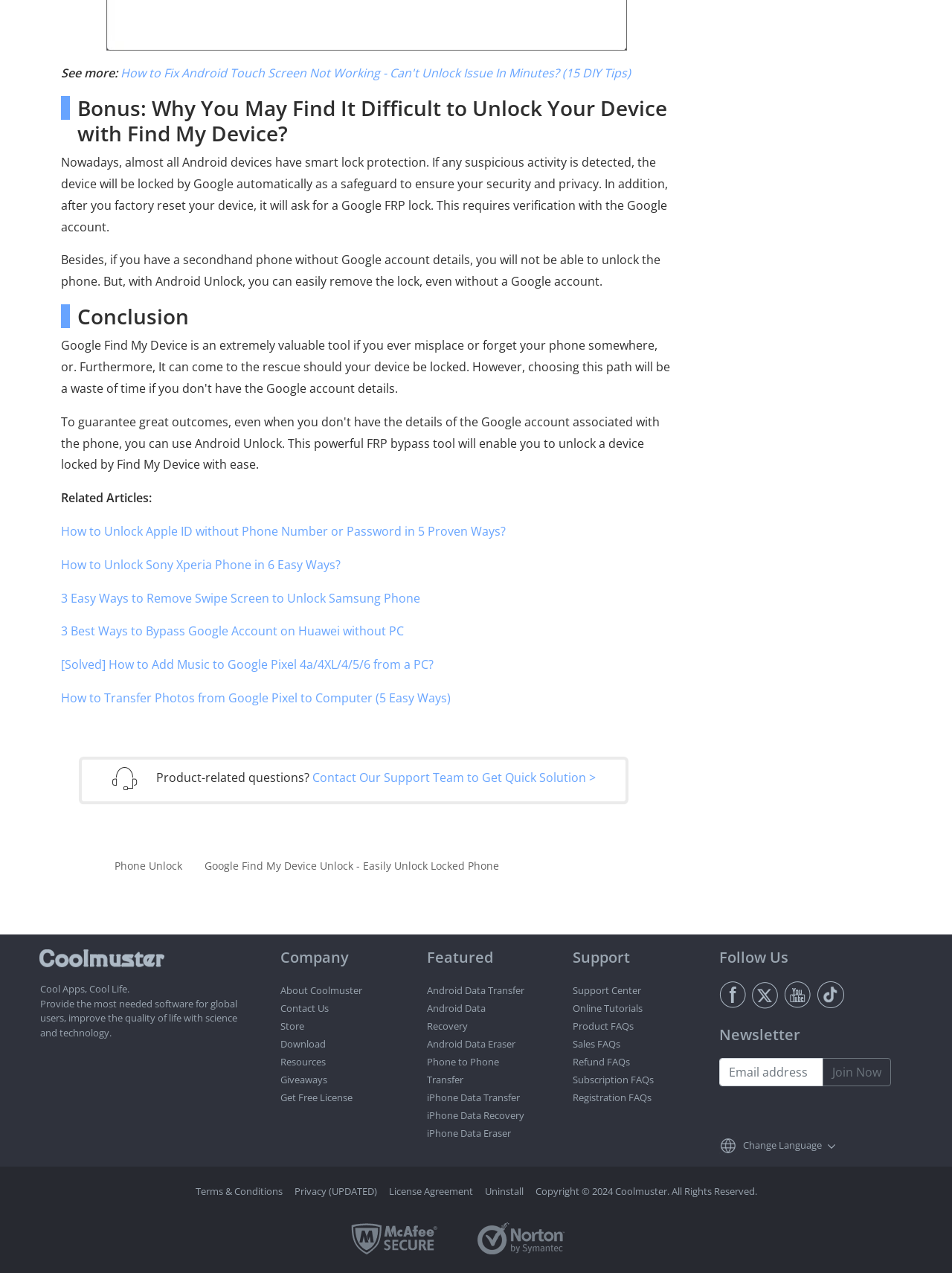Please determine the bounding box coordinates, formatted as (top-left x, top-left y, bottom-right x, bottom-right y), with all values as floating point numbers between 0 and 1. Identify the bounding box of the region described as: Phone to Phone Transfer

[0.448, 0.829, 0.524, 0.853]